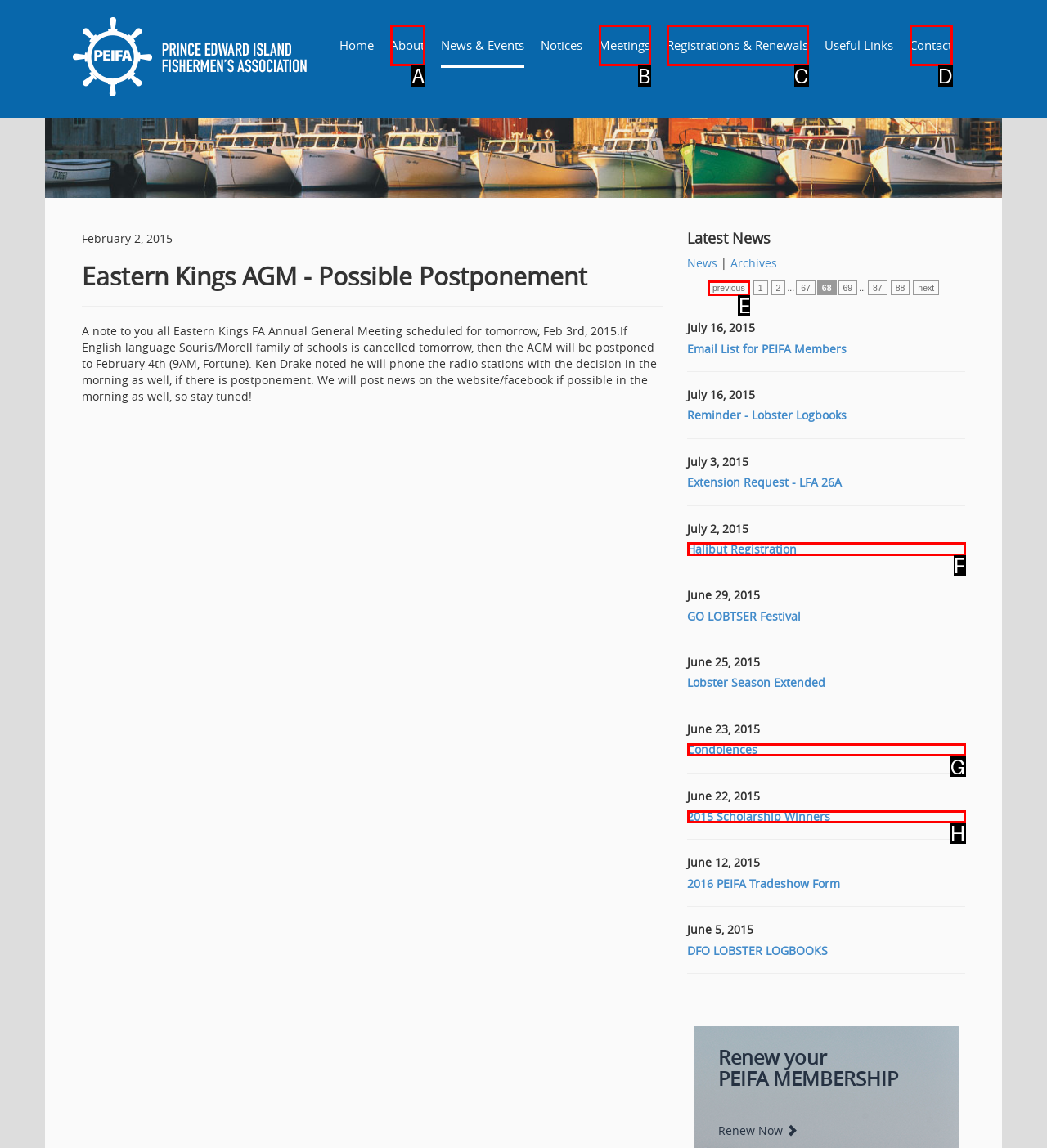Identify the option that corresponds to the given description: Halibut Registration. Reply with the letter of the chosen option directly.

F